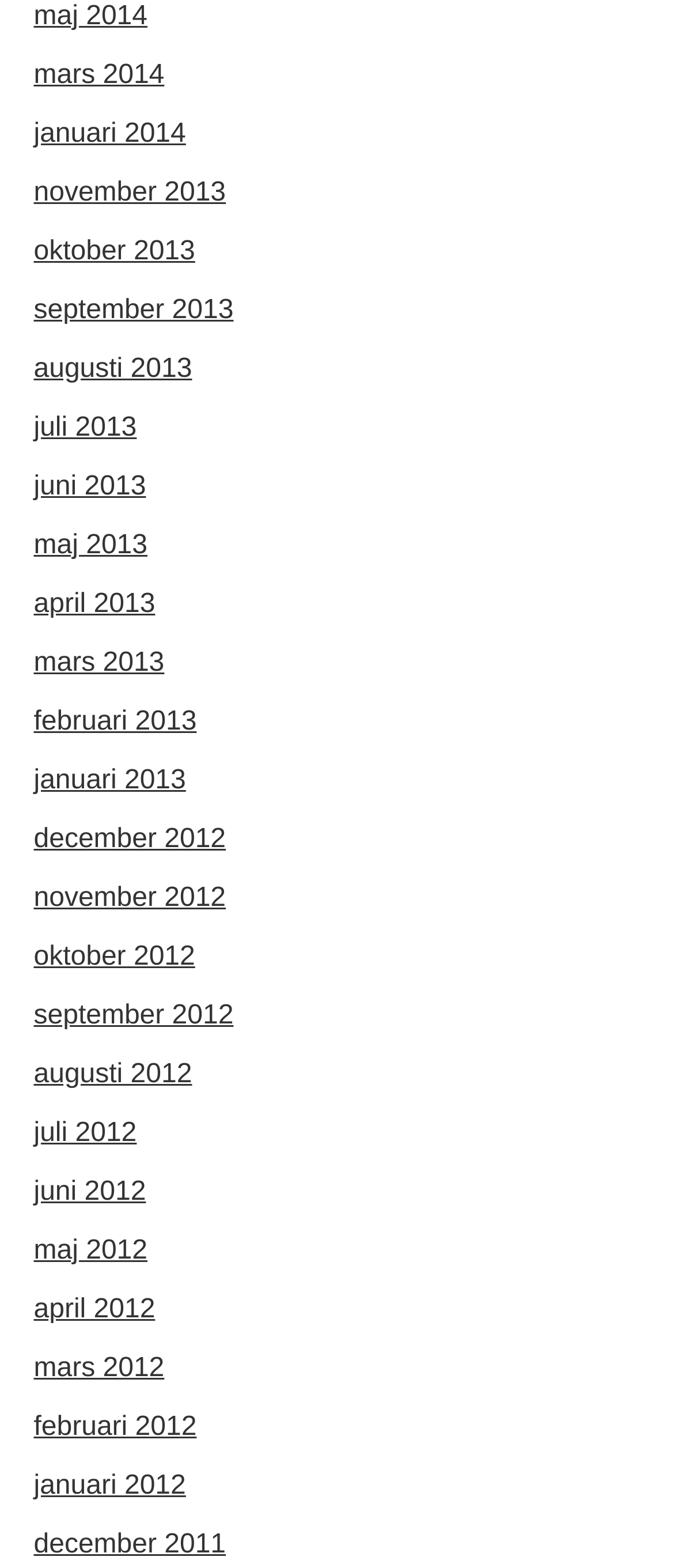Give a one-word or short-phrase answer to the following question: 
How many links are available on this webpage?

226